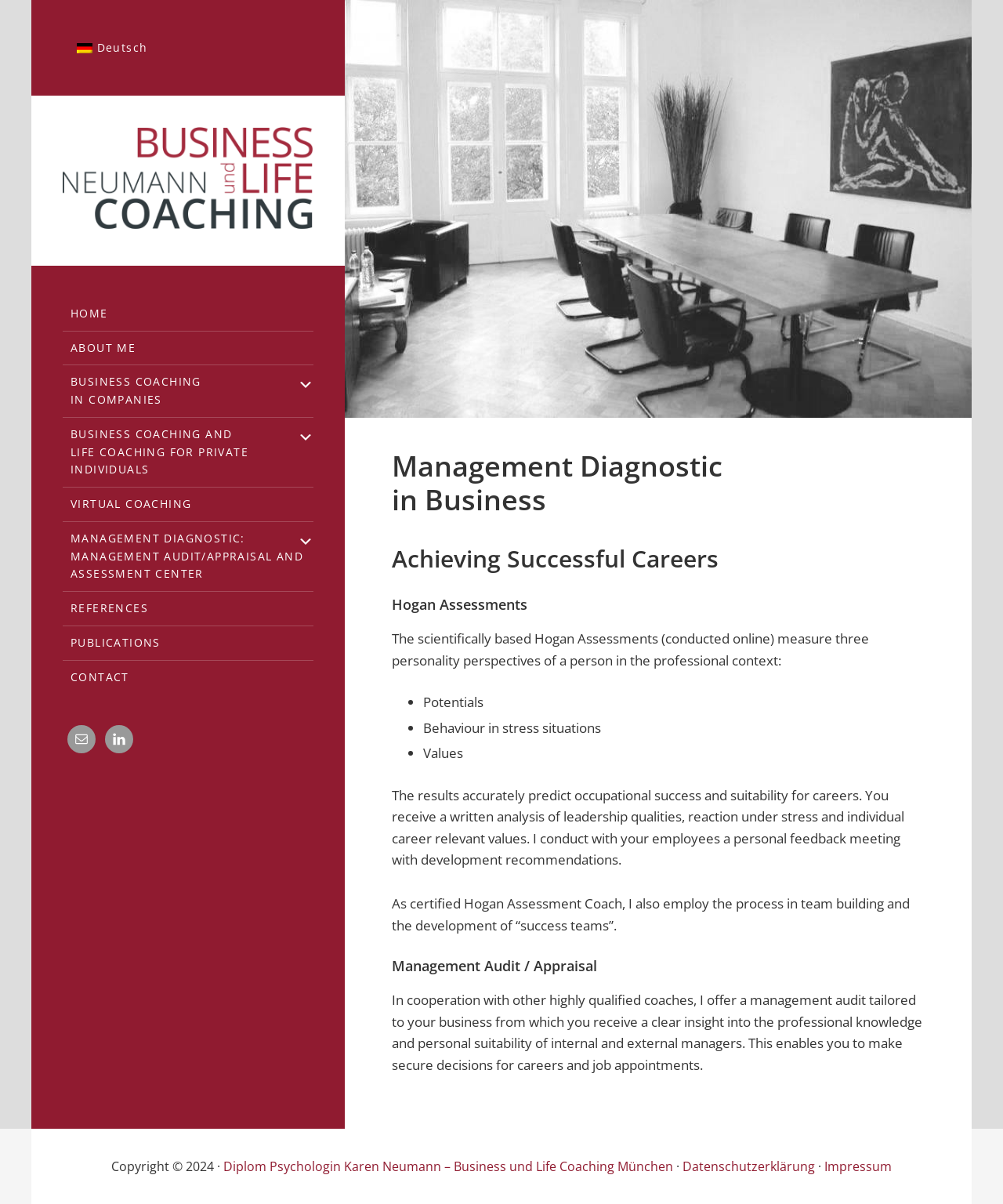Determine the bounding box for the UI element as described: "Virtual Coaching". The coordinates should be represented as four float numbers between 0 and 1, formatted as [left, top, right, bottom].

[0.07, 0.412, 0.191, 0.425]